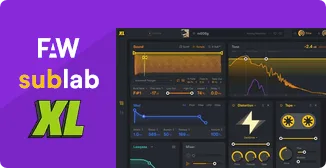Use a single word or phrase to answer the question:
What is the purpose of SubLab XL software?

music production